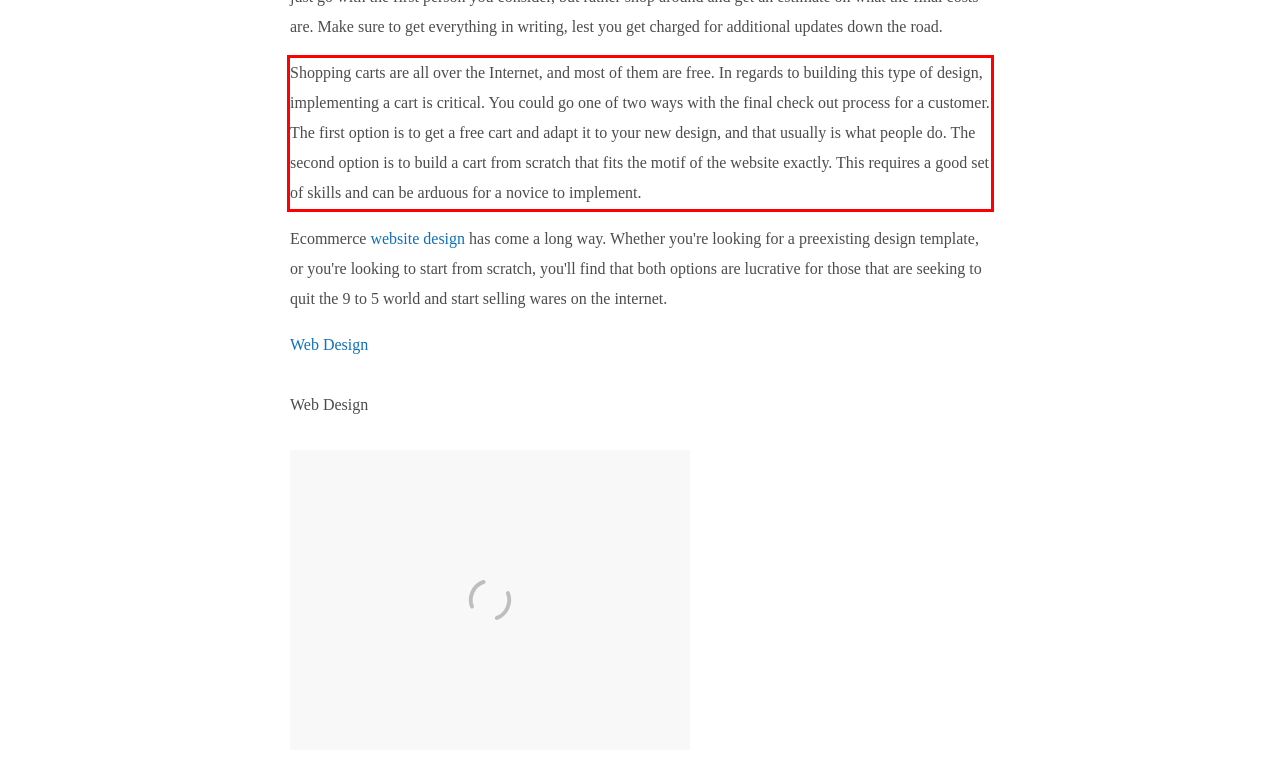Examine the webpage screenshot and use OCR to recognize and output the text within the red bounding box.

Shopping carts are all over the Internet, and most of them are free. In regards to building this type of design, implementing a cart is critical. You could go one of two ways with the final check out process for a customer. The first option is to get a free cart and adapt it to your new design, and that usually is what people do. The second option is to build a cart from scratch that fits the motif of the website exactly. This requires a good set of skills and can be arduous for a novice to implement.